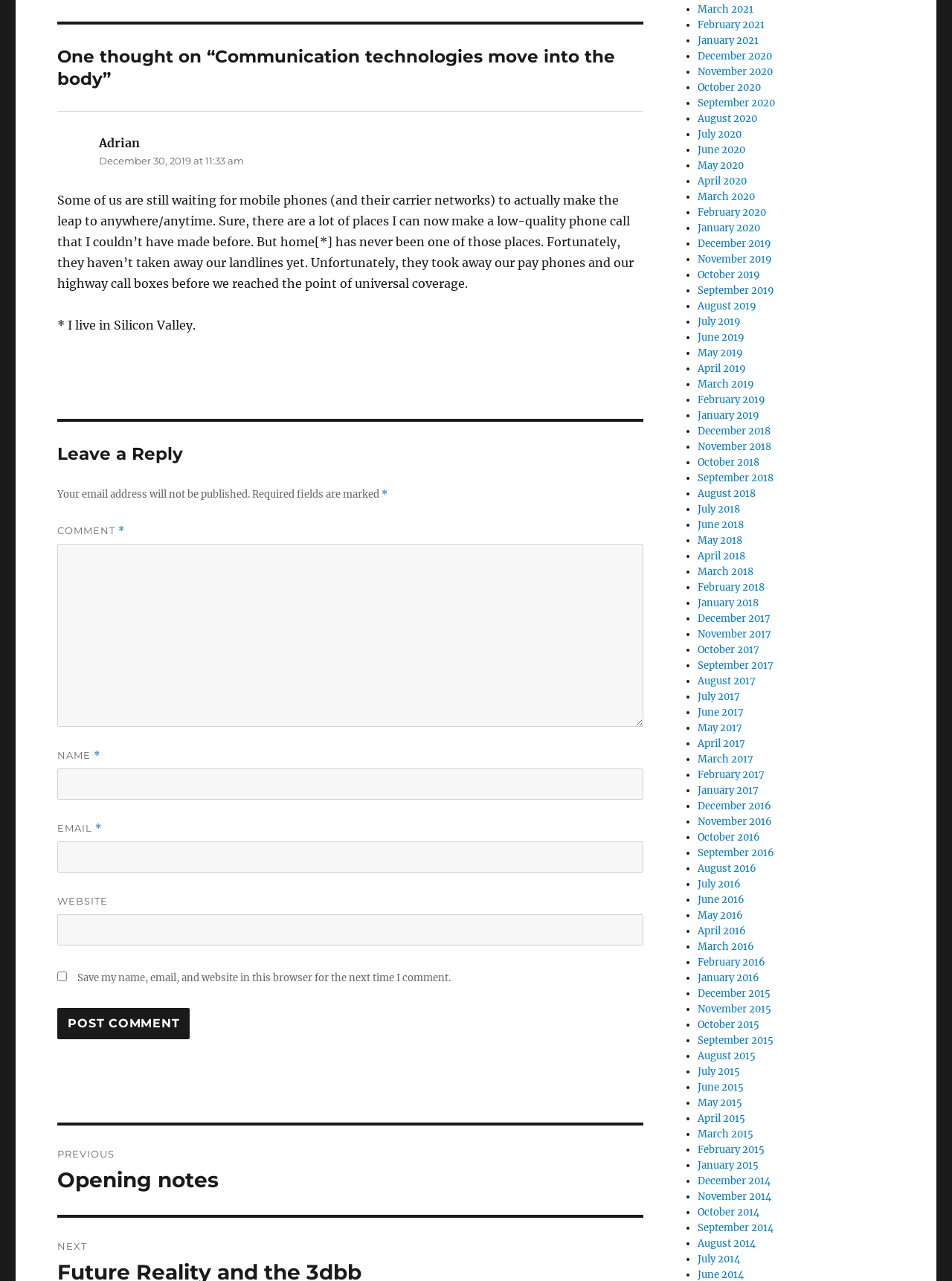Provide the bounding box coordinates for the specified HTML element described in this description: "March 2021". The coordinates should be four float numbers ranging from 0 to 1, in the format [left, top, right, bottom].

[0.733, 0.002, 0.791, 0.012]